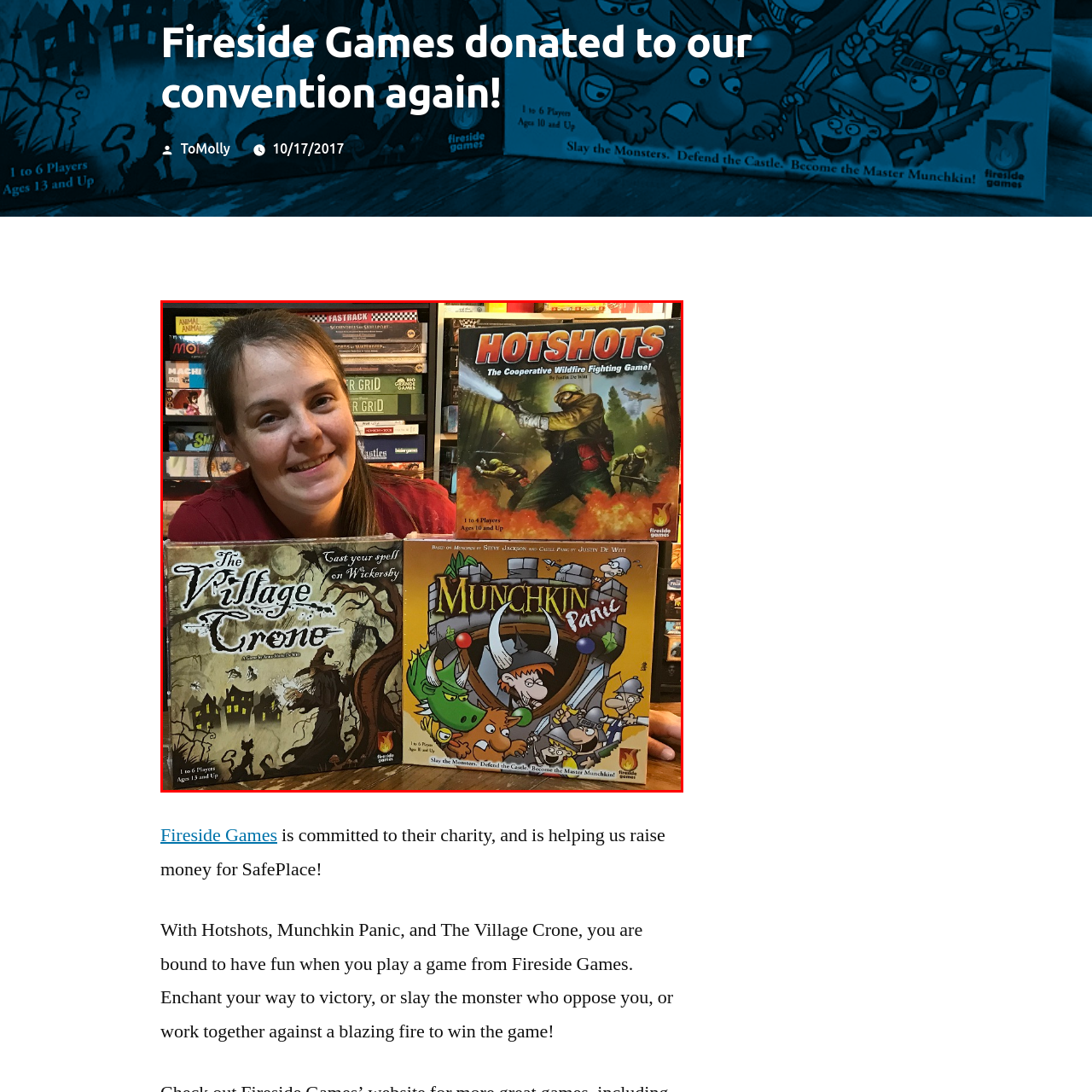Elaborate on the details of the image that is highlighted by the red boundary.

In a cozy game shop setting, a smiling woman poses prominently with three popular board games, showcasing her enthusiasm for tabletop gaming. The games she holds are "The Village Crone," a spell-casting adventure set in a quaint, witch-filled village; "Munchkin Panic," a whimsical game that combines humor and strategy as players defend their treasure from mischievous monsters; and "Hotshots," a cooperative wildlife-fighting game that requires teamwork to put out fires and save animals. Behind her, shelves filled with various board games create a vibrant backdrop, highlighting the diverse world of tabletop gaming. The atmosphere conveys a sense of community and joy associated with playing games together.